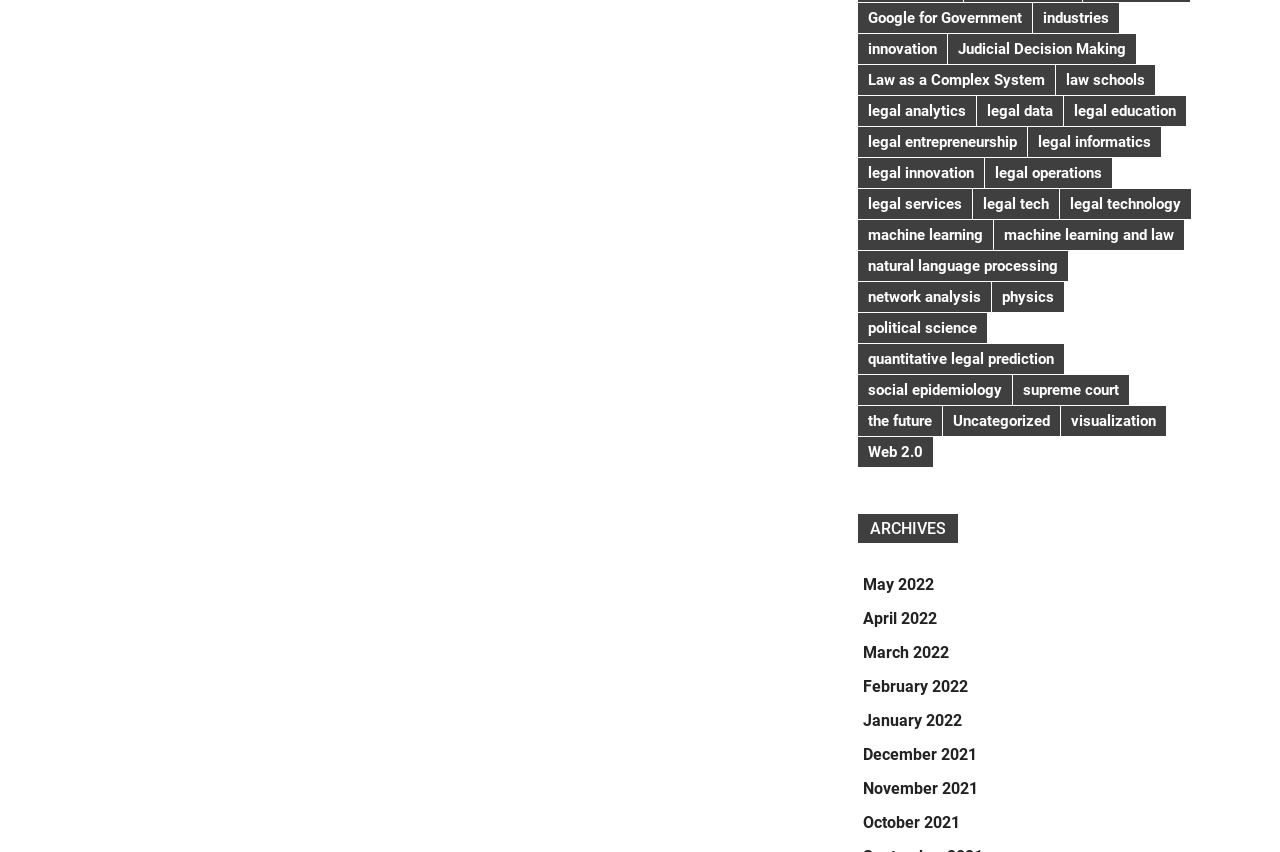Determine the bounding box coordinates for the UI element with the following description: "network analysis". The coordinates should be four float numbers between 0 and 1, represented as [left, top, right, bottom].

[0.67, 0.331, 0.774, 0.366]